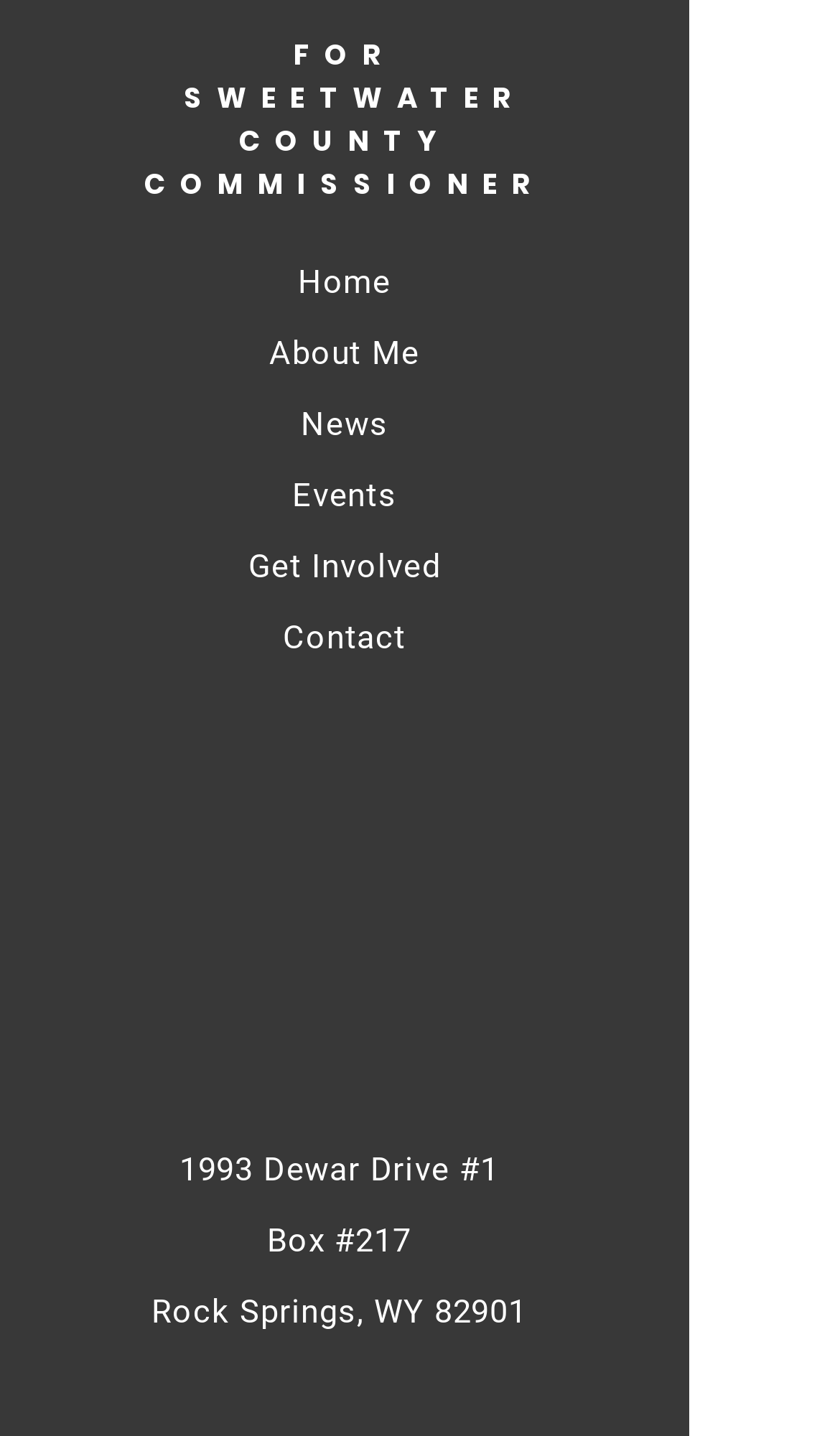Find the bounding box coordinates of the area that needs to be clicked in order to achieve the following instruction: "visit About Me". The coordinates should be specified as four float numbers between 0 and 1, i.e., [left, top, right, bottom].

[0.321, 0.232, 0.5, 0.259]